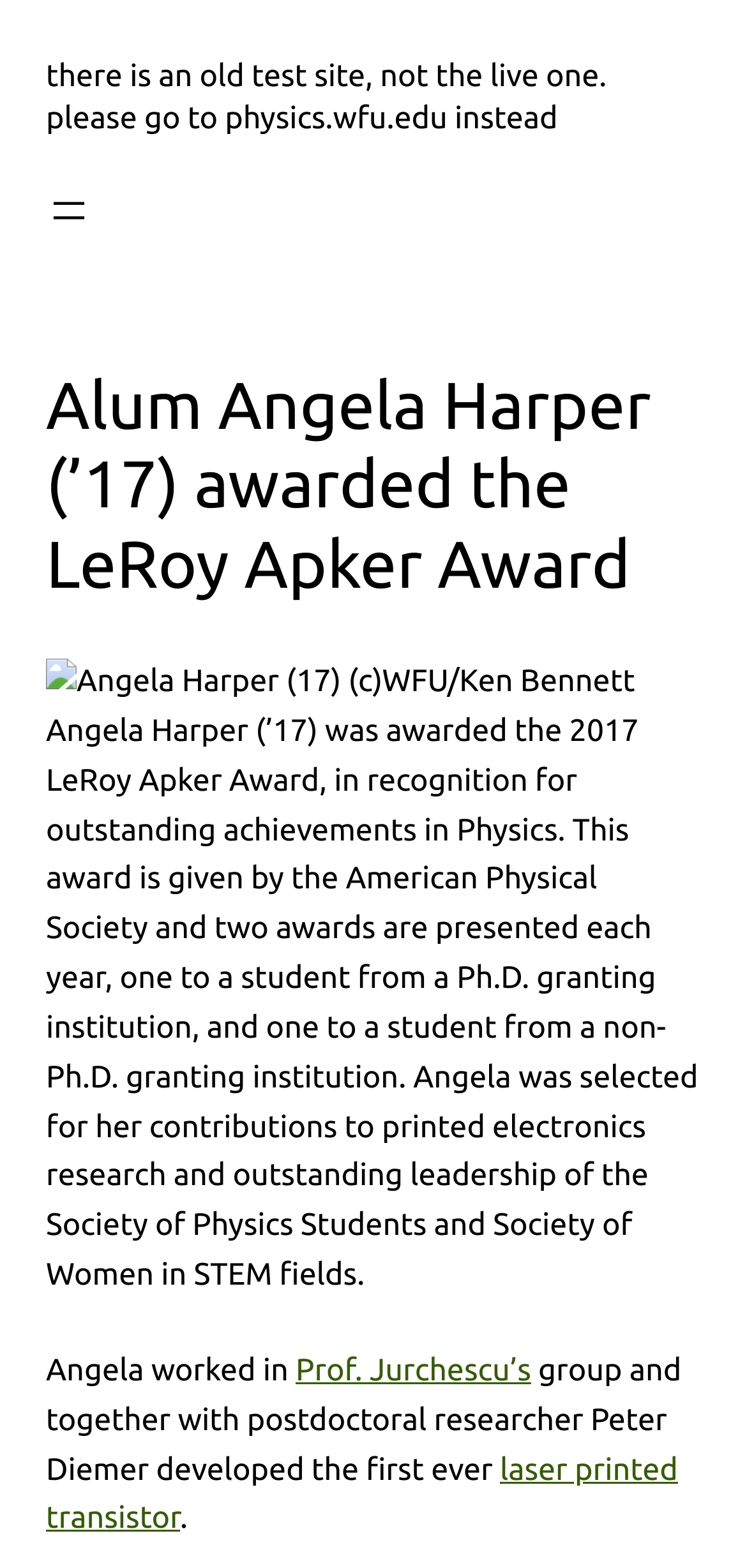Present a detailed account of what is displayed on the webpage.

The webpage is about Alum Angela Harper, a 2017 graduate, who was awarded the LeRoy Apker Award. At the top, there is a link to a test site, with a note to visit the live site at physics.wfu.edu instead. 

On the top left, there is a button to open a menu. Below the button, a heading announces Angela Harper's award. To the right of the heading, there is an image of Angela Harper. 

Below the image, a paragraph describes Angela's achievements, including her contributions to printed electronics research and leadership in the Society of Physics Students and Society of Women in STEM fields. 

Further down, there is a sentence that mentions Angela's work in Prof. Jurchescu's group, where she developed the first-ever laser-printed transistor with a postdoctoral researcher, Peter Diemer. The text includes links to Prof. Jurchescu and the laser-printed transistor.